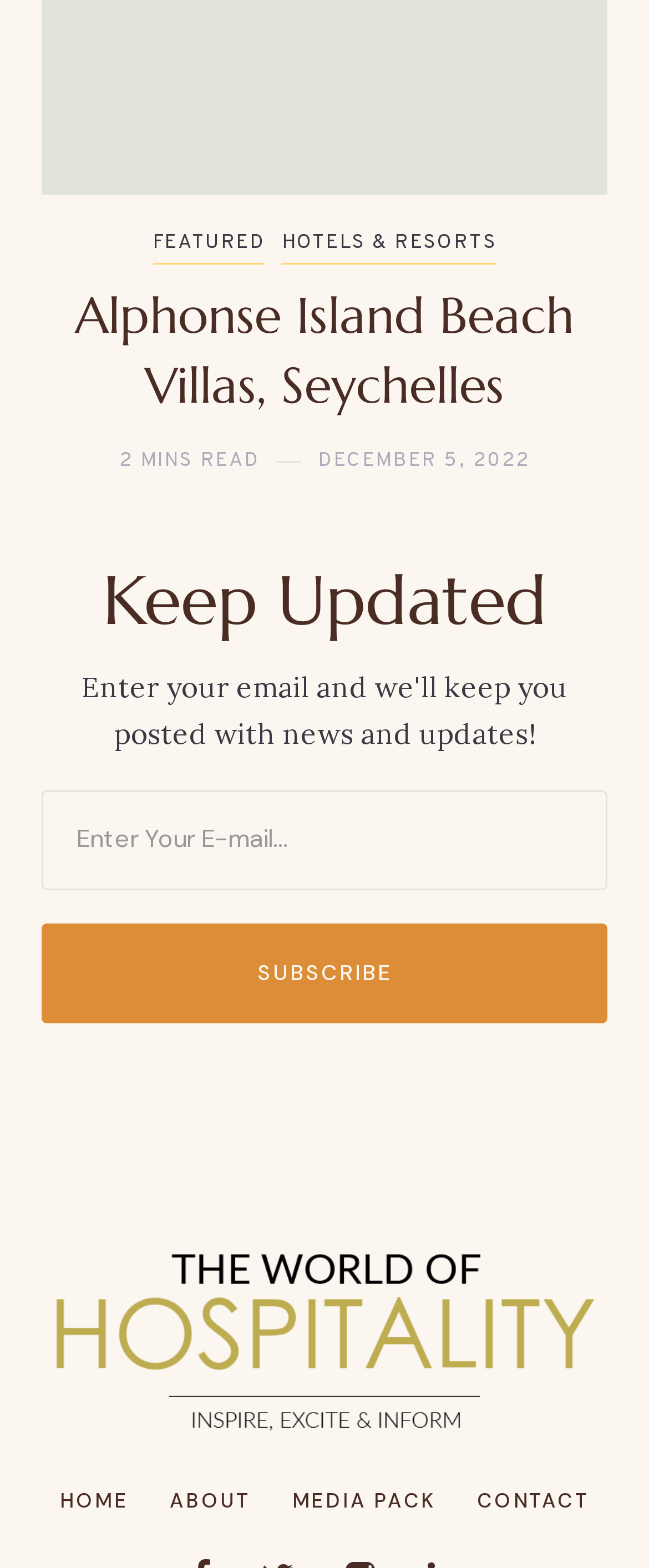Please answer the following question using a single word or phrase: 
What is the purpose of the textbox?

Enter Your E-mail